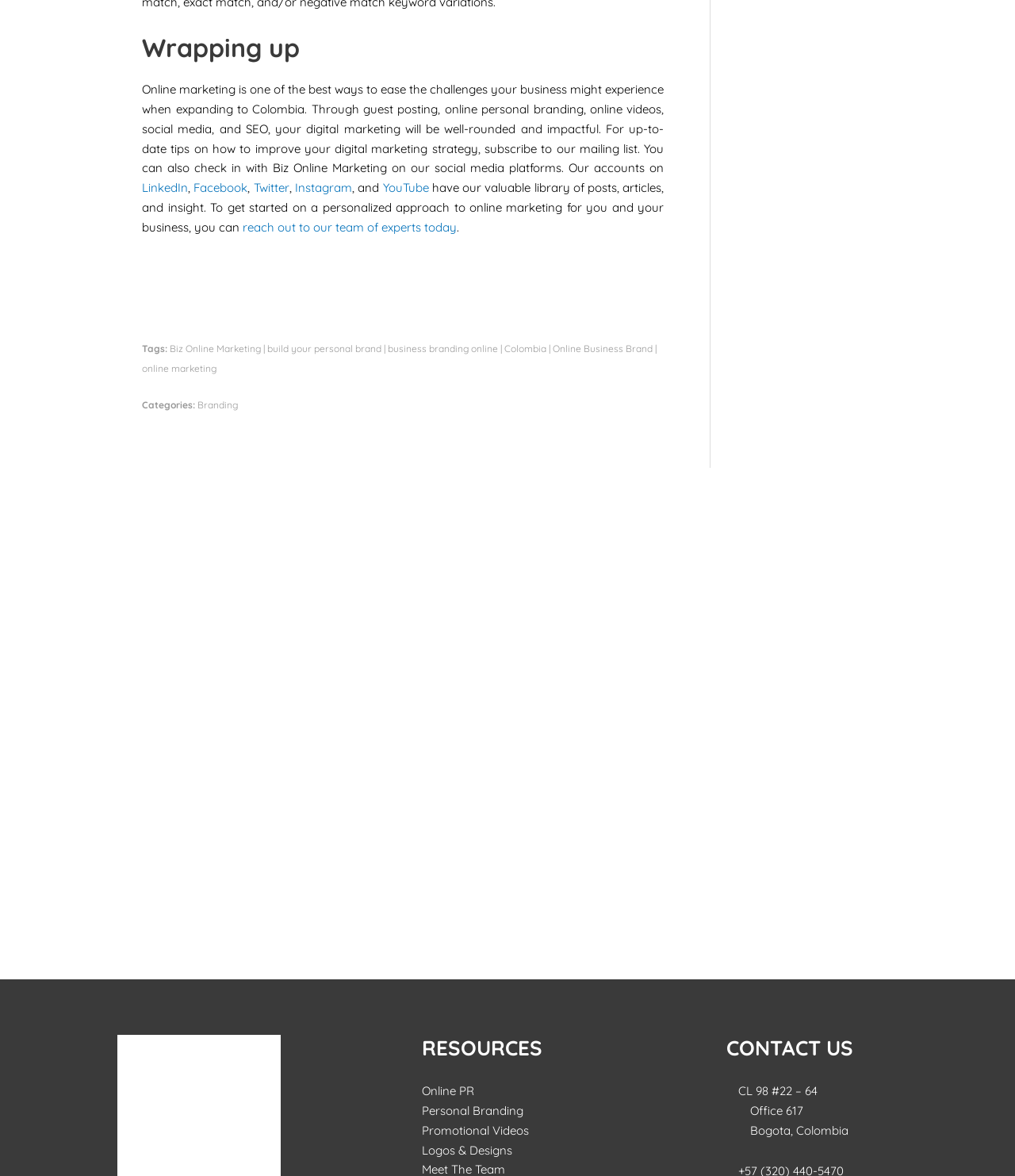Determine the bounding box for the UI element as described: "Branding". The coordinates should be represented as four float numbers between 0 and 1, formatted as [left, top, right, bottom].

[0.195, 0.339, 0.235, 0.349]